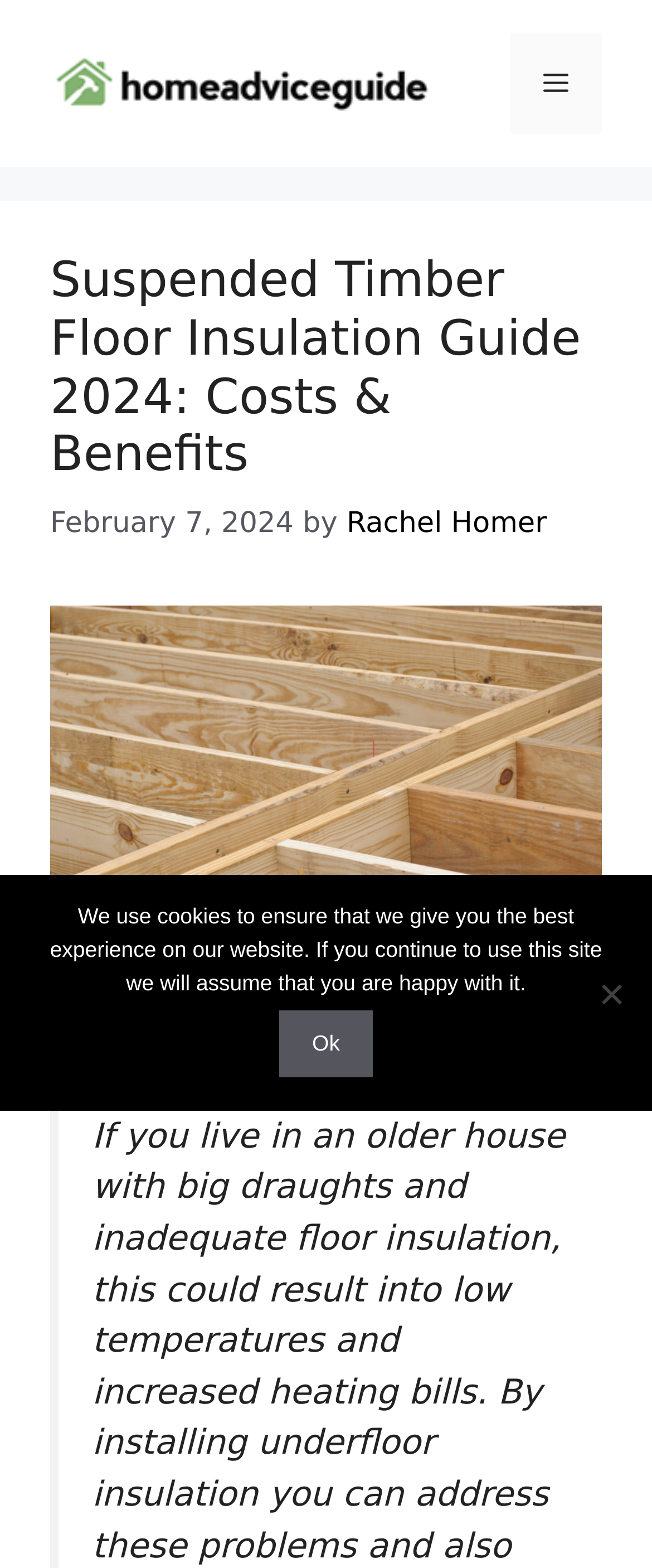What is the website's name?
Use the image to answer the question with a single word or phrase.

Homeadviceguide.com